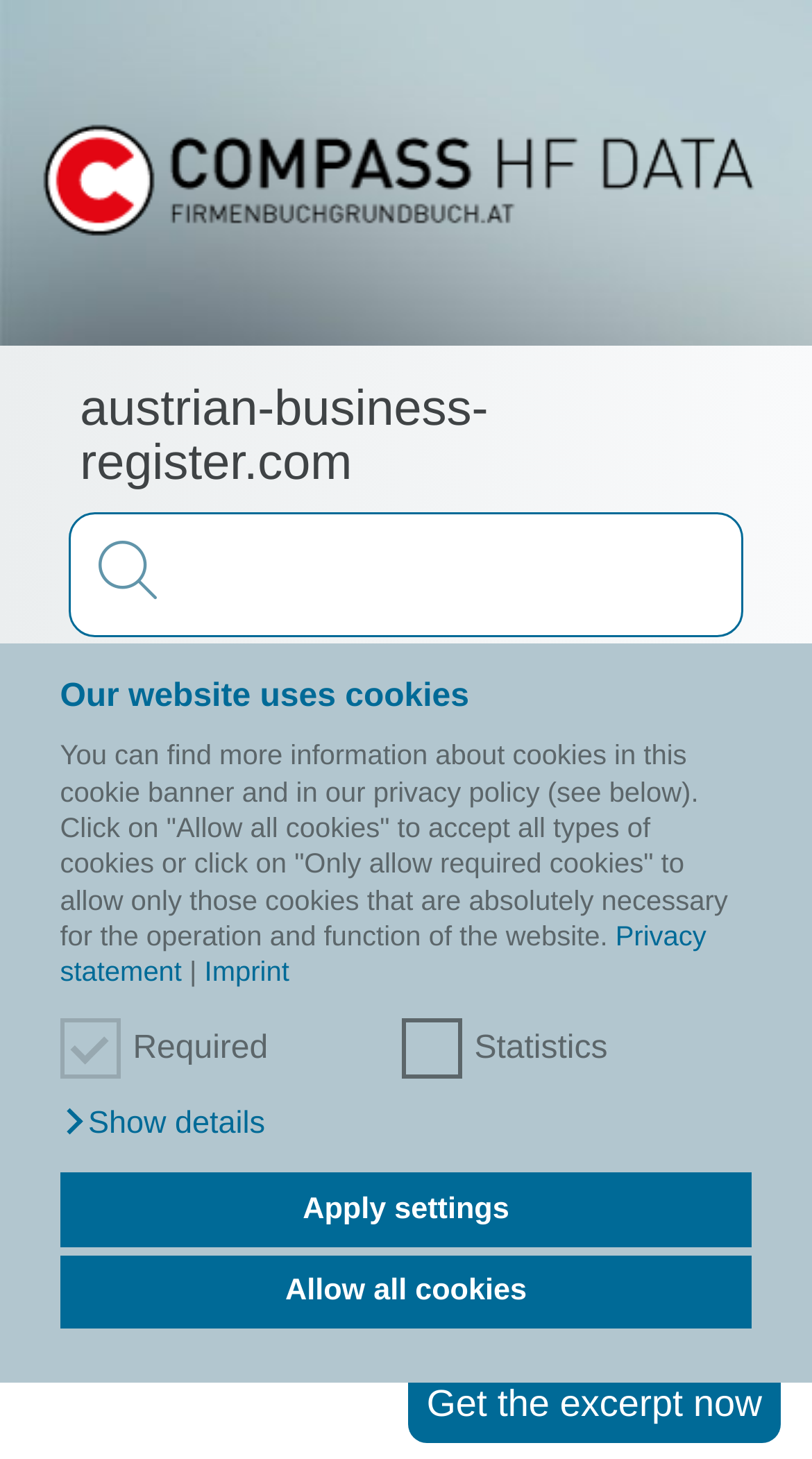Locate the bounding box coordinates of the item that should be clicked to fulfill the instruction: "Get the excerpt now".

[0.502, 0.935, 0.962, 0.99]